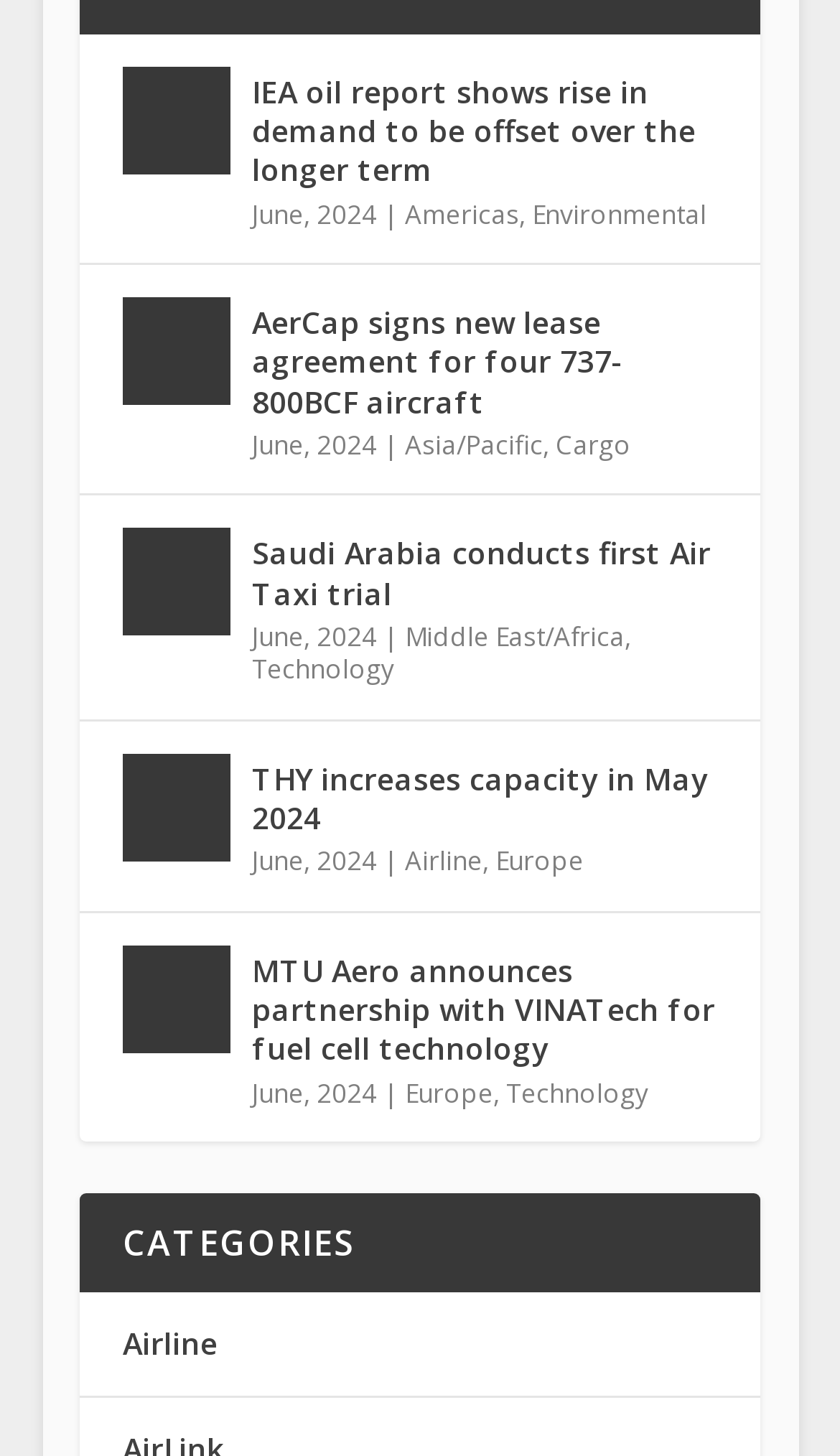Respond to the question below with a concise word or phrase:
What is the category section title?

CATEGORIES